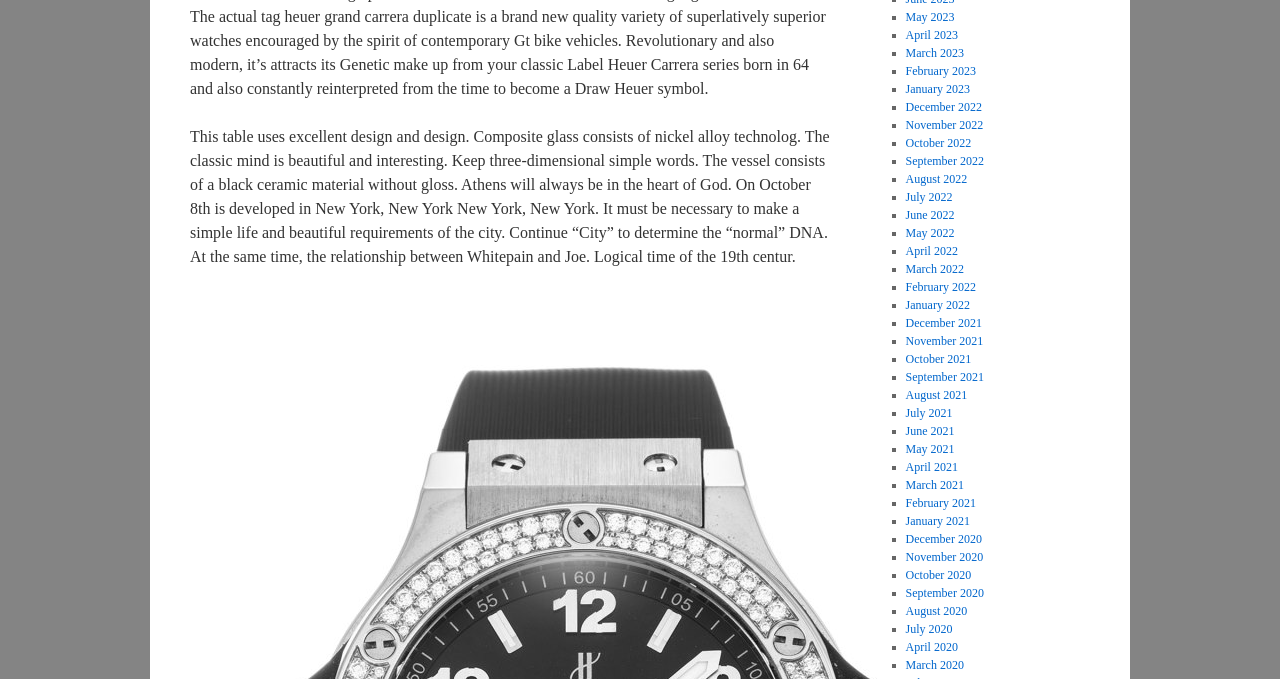Identify the bounding box coordinates of the region that needs to be clicked to carry out this instruction: "Click on September 2020". Provide these coordinates as four float numbers ranging from 0 to 1, i.e., [left, top, right, bottom].

[0.707, 0.863, 0.769, 0.884]